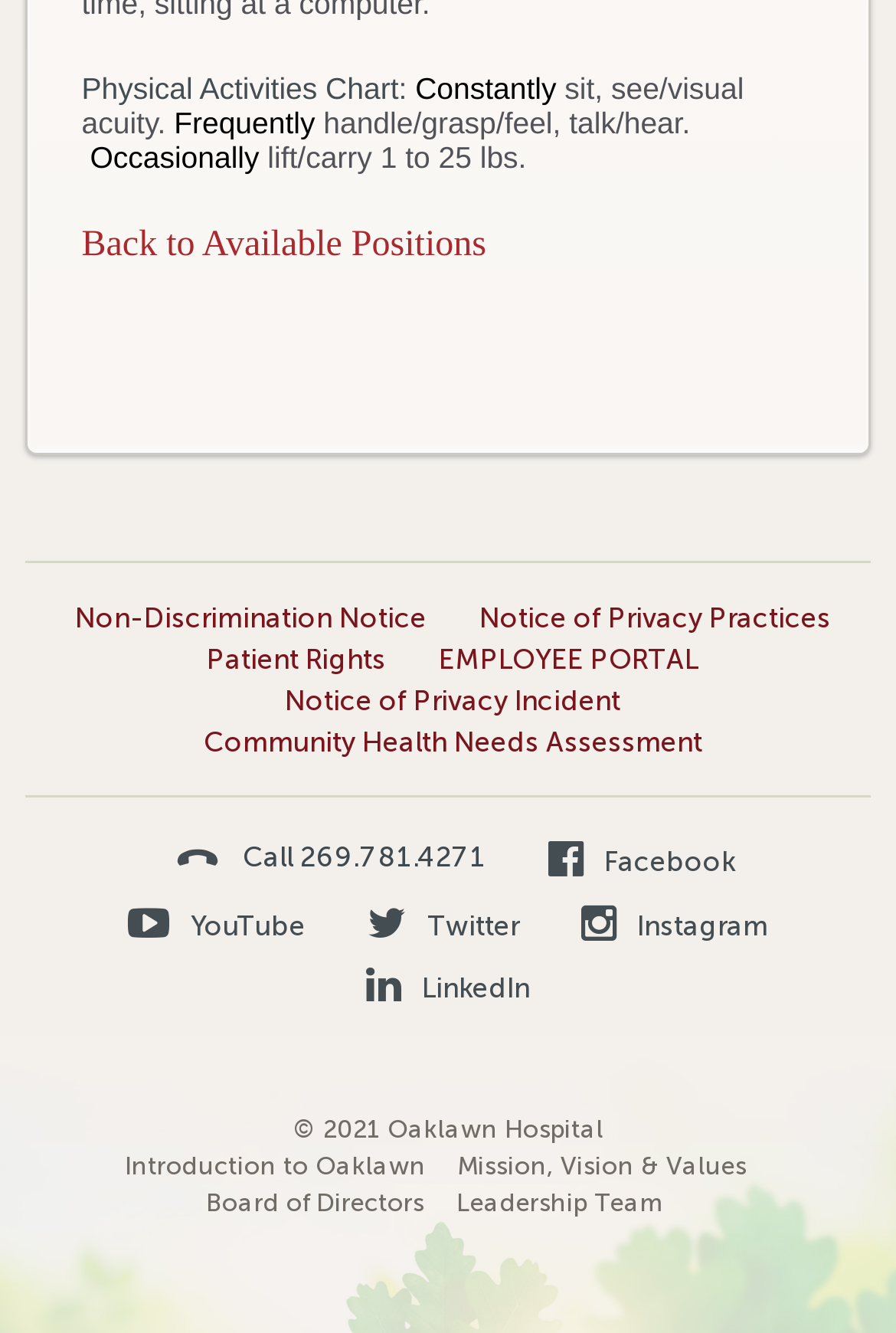How many links are there in the footer?
Please answer the question with as much detail as possible using the screenshot.

I counted the number of links in the footer by looking at the links below the social media icons, which include 'Back to Available Positions', 'Non-Discrimination Notice', and others.